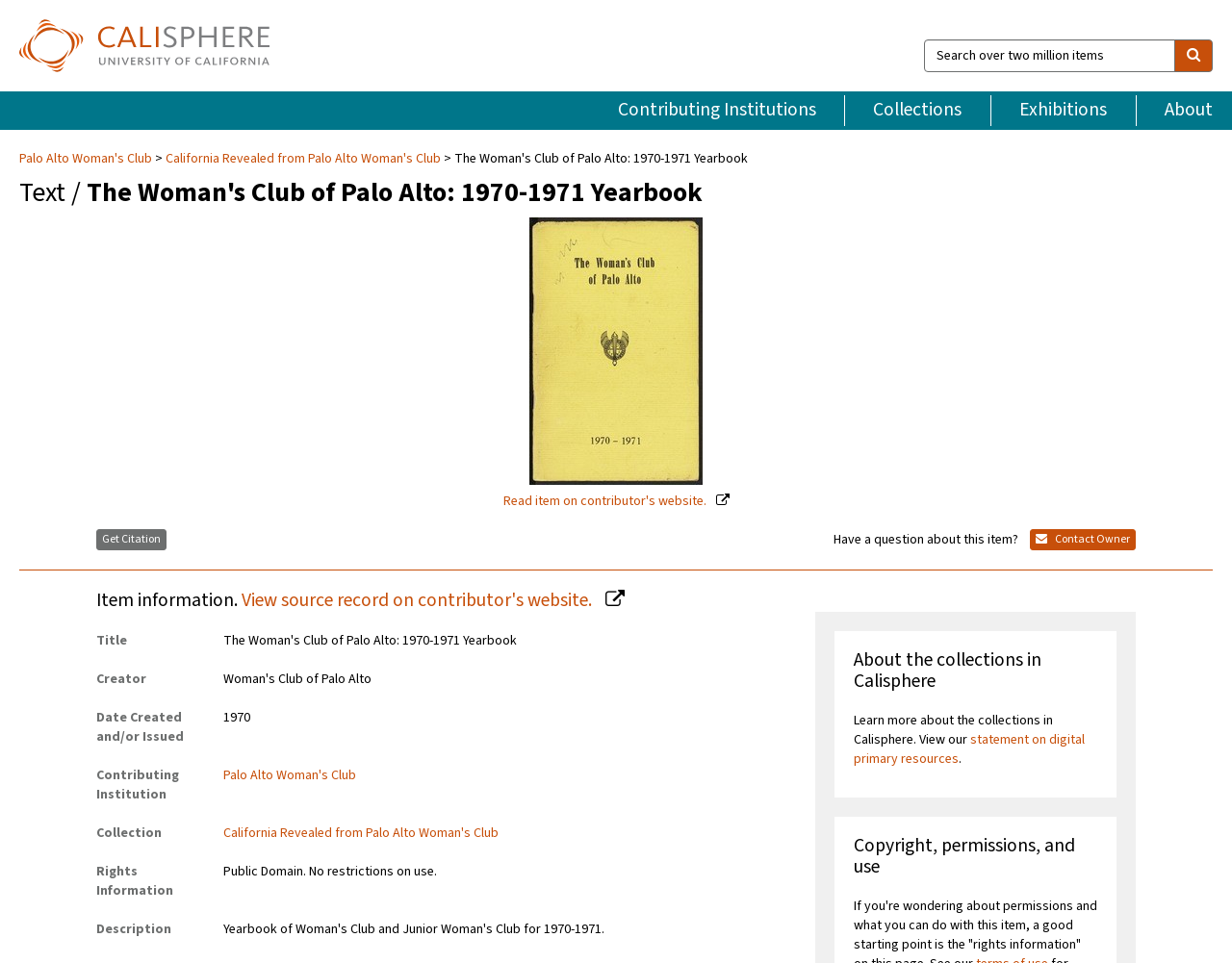Given the webpage screenshot and the description, determine the bounding box coordinates (top-left x, top-left y, bottom-right x, bottom-right y) that define the location of the UI element matching this description: Read item on contributor's website.

[0.408, 0.225, 0.592, 0.53]